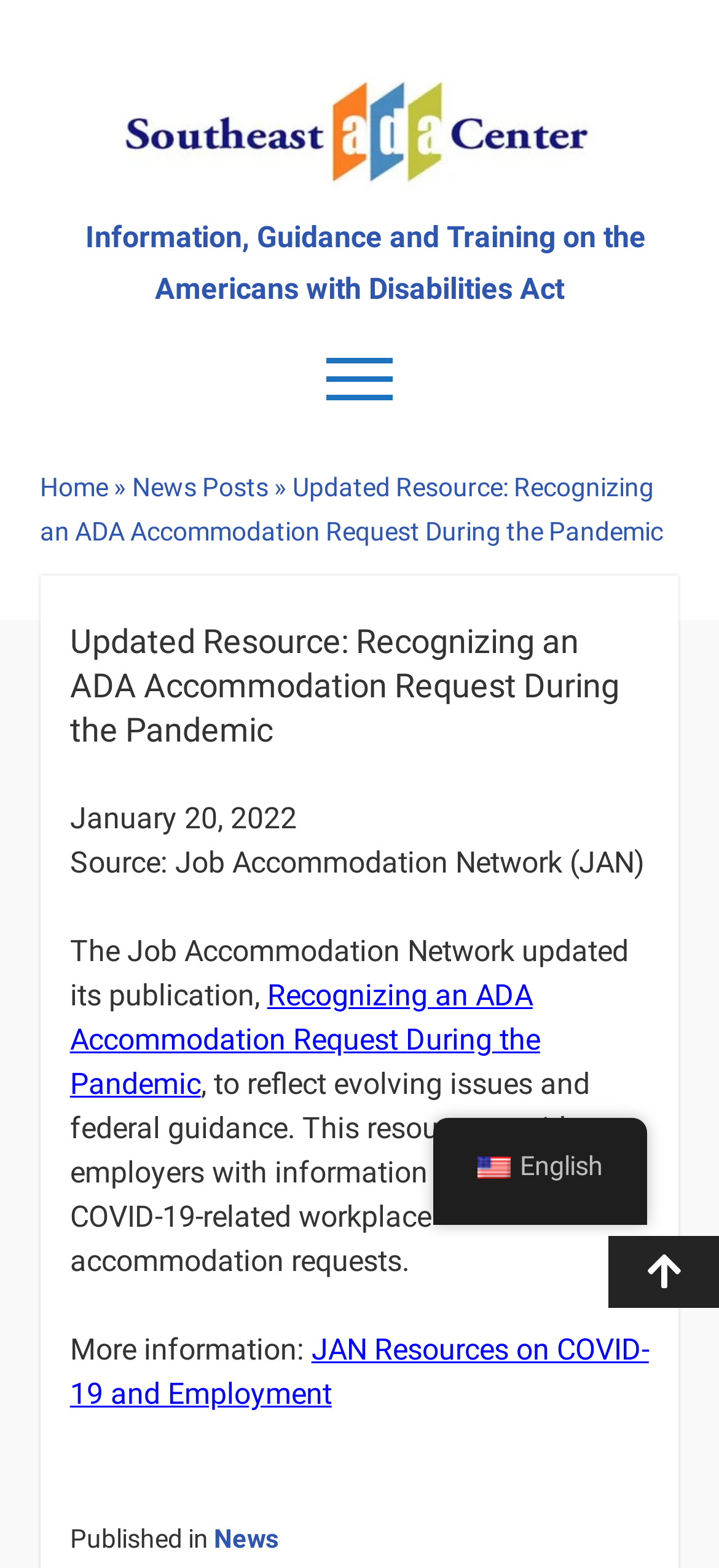Locate the bounding box coordinates of the element I should click to achieve the following instruction: "Contact Us".

[0.359, 0.787, 0.641, 0.829]